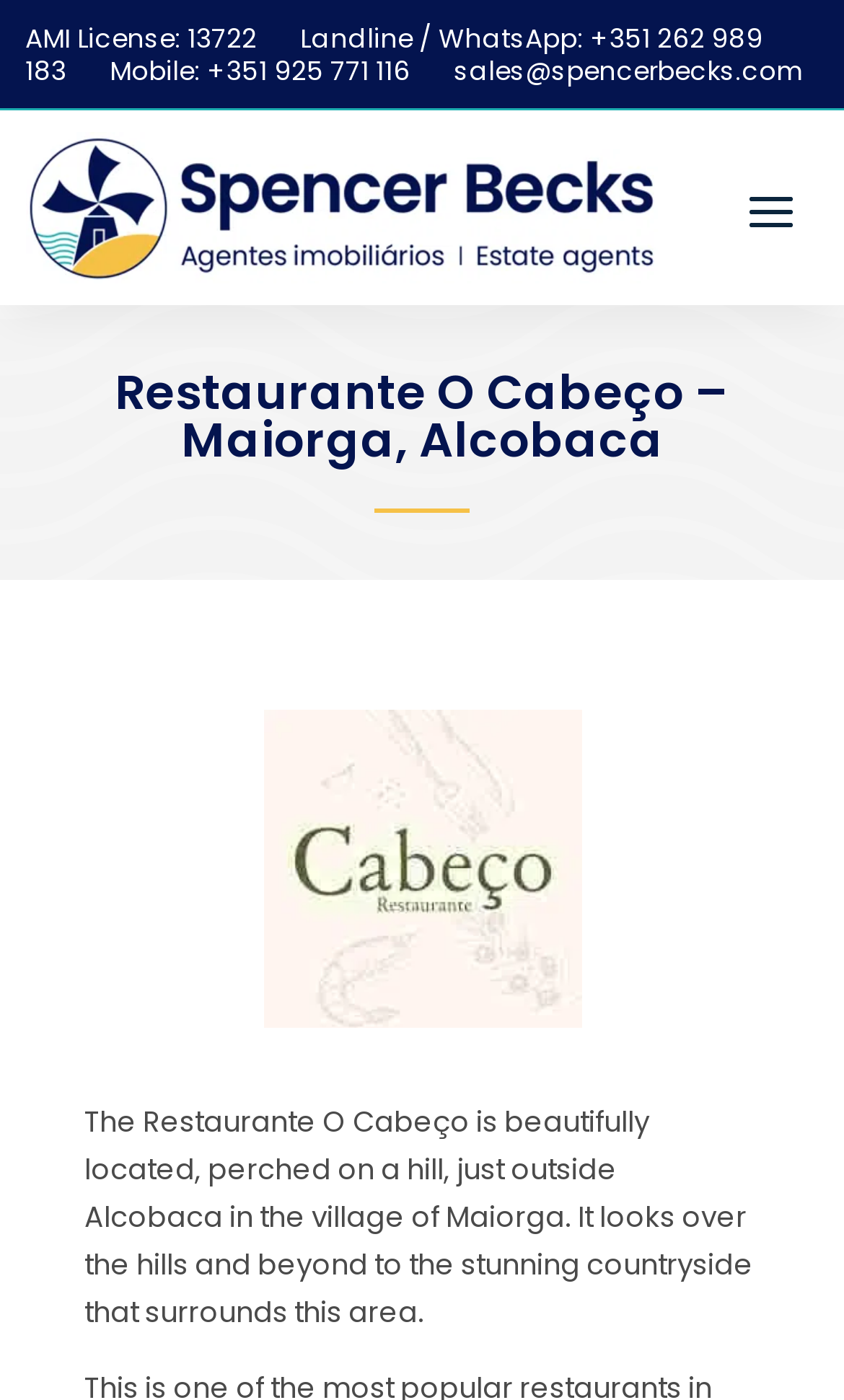Is there a logo on the page?
Refer to the image and give a detailed answer to the query.

I found the logo by looking at the image element with the description 'Spencer Becks logo' which is located at the top of the page.